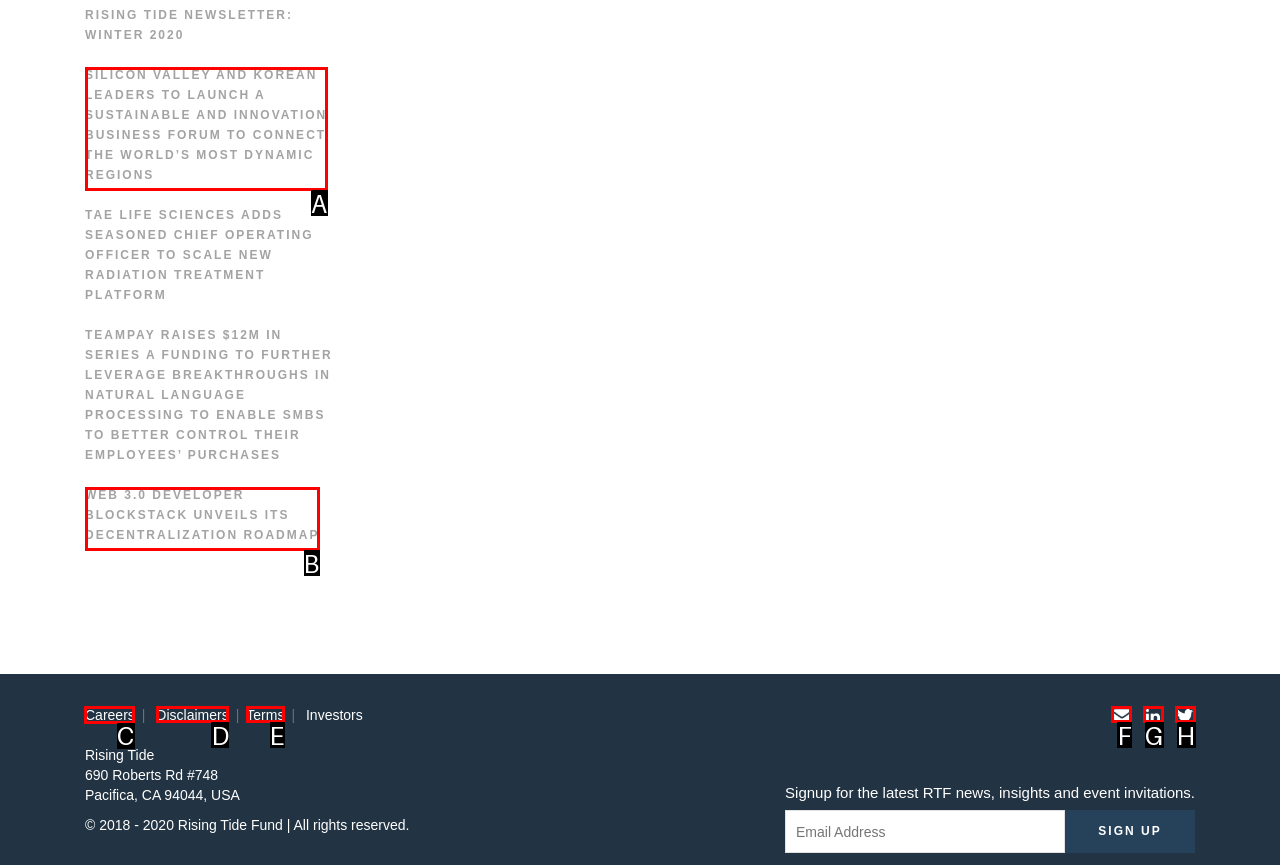Determine the letter of the UI element I should click on to complete the task: Click on the Careers link from the provided choices in the screenshot.

C